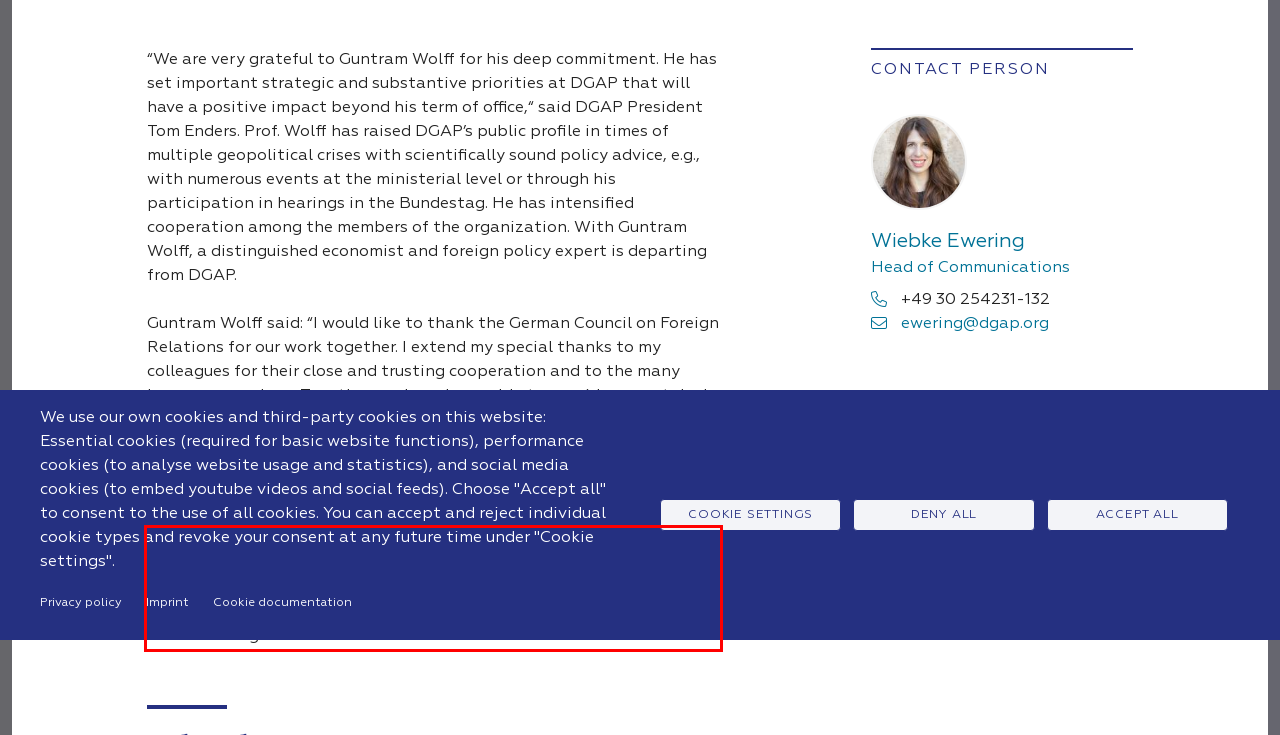Look at the screenshot of the webpage, locate the red rectangle bounding box, and generate the text content that it contains.

Guntram Wolff took over the leadership of DGAP in the summer of 2022. An open recruitment process for the upcoming reappointment will be immediately initiated by a widely composed search committee. Until further notice, Martin Bialecki will assume the role of the spokesperson for the management.